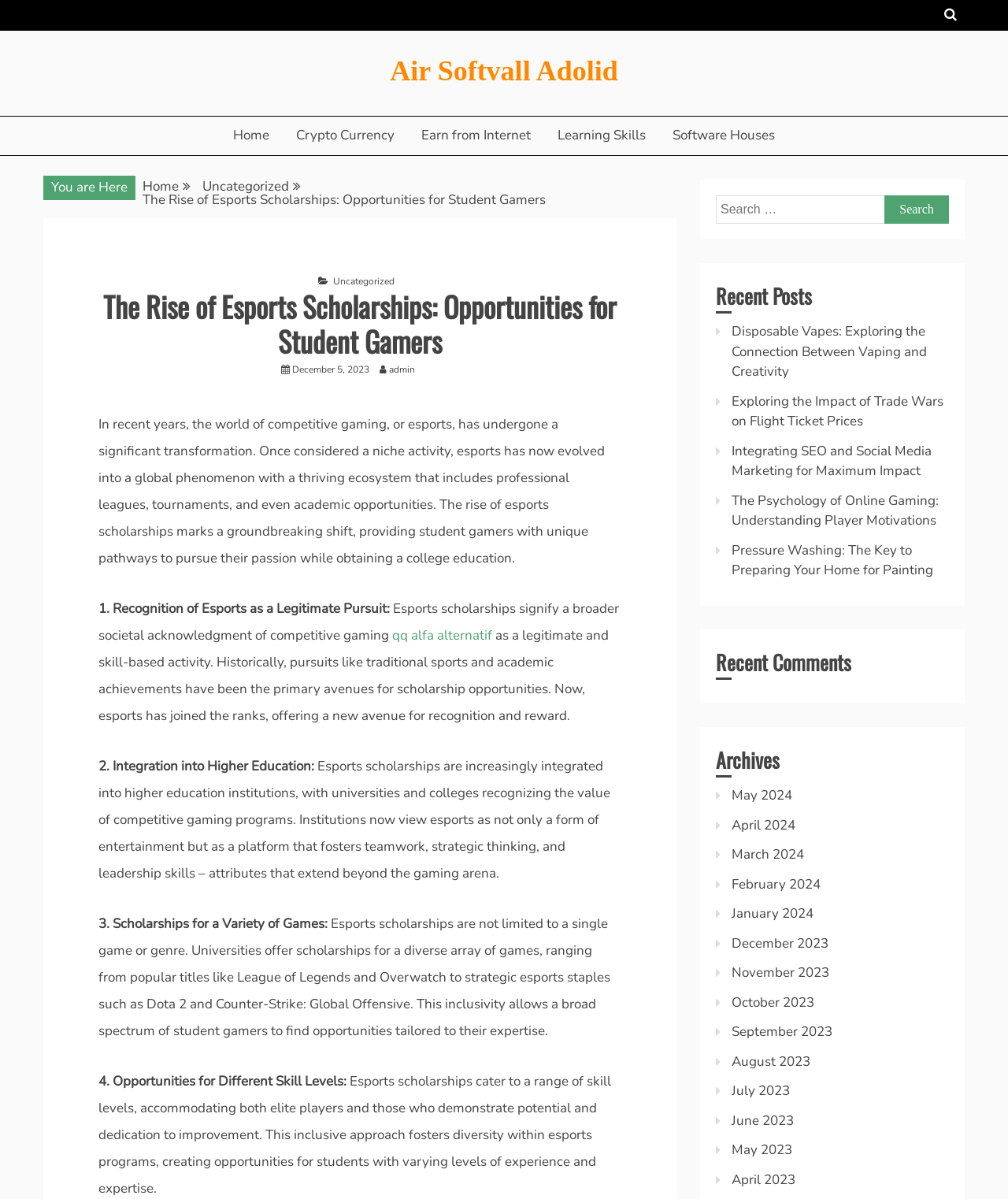Find the main header of the webpage and produce its text content.

The Rise of Esports Scholarships: Opportunities for Student Gamers